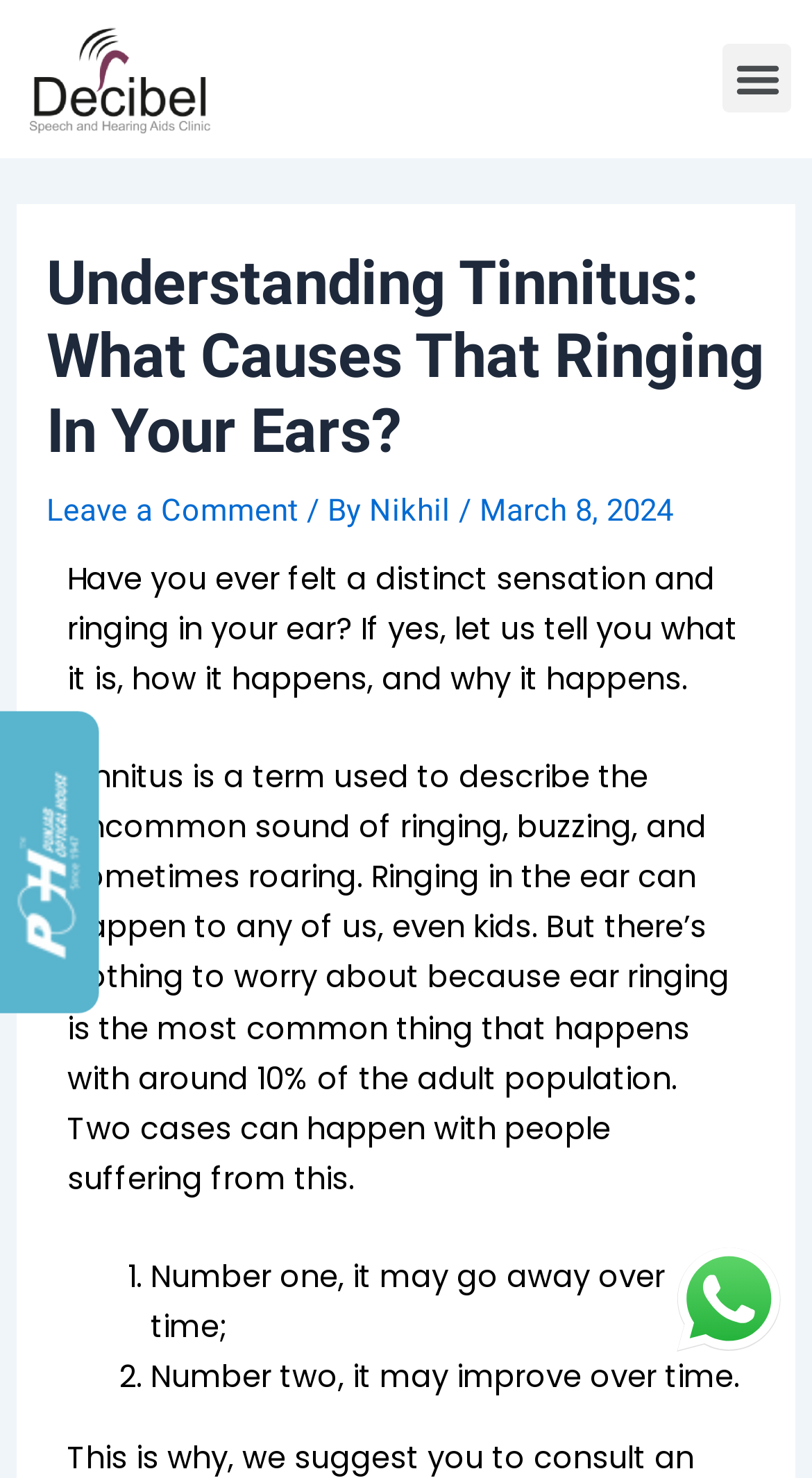Provide a brief response to the question below using one word or phrase:
What percentage of the adult population experiences ear ringing?

10%